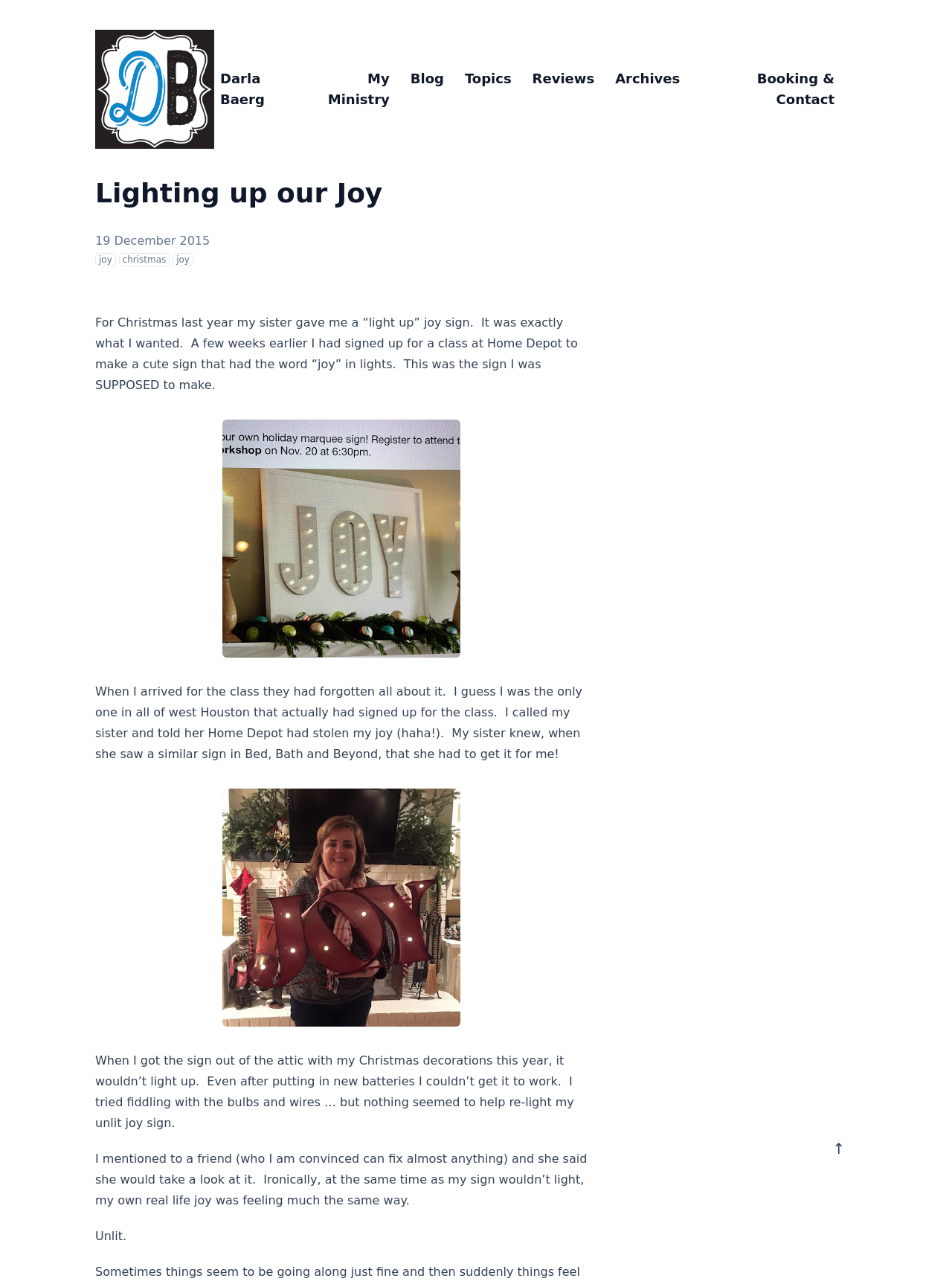Please identify the bounding box coordinates of the clickable region that I should interact with to perform the following instruction: "Click on the 'Booking & Contact' link". The coordinates should be expressed as four float numbers between 0 and 1, i.e., [left, top, right, bottom].

[0.795, 0.055, 0.877, 0.083]